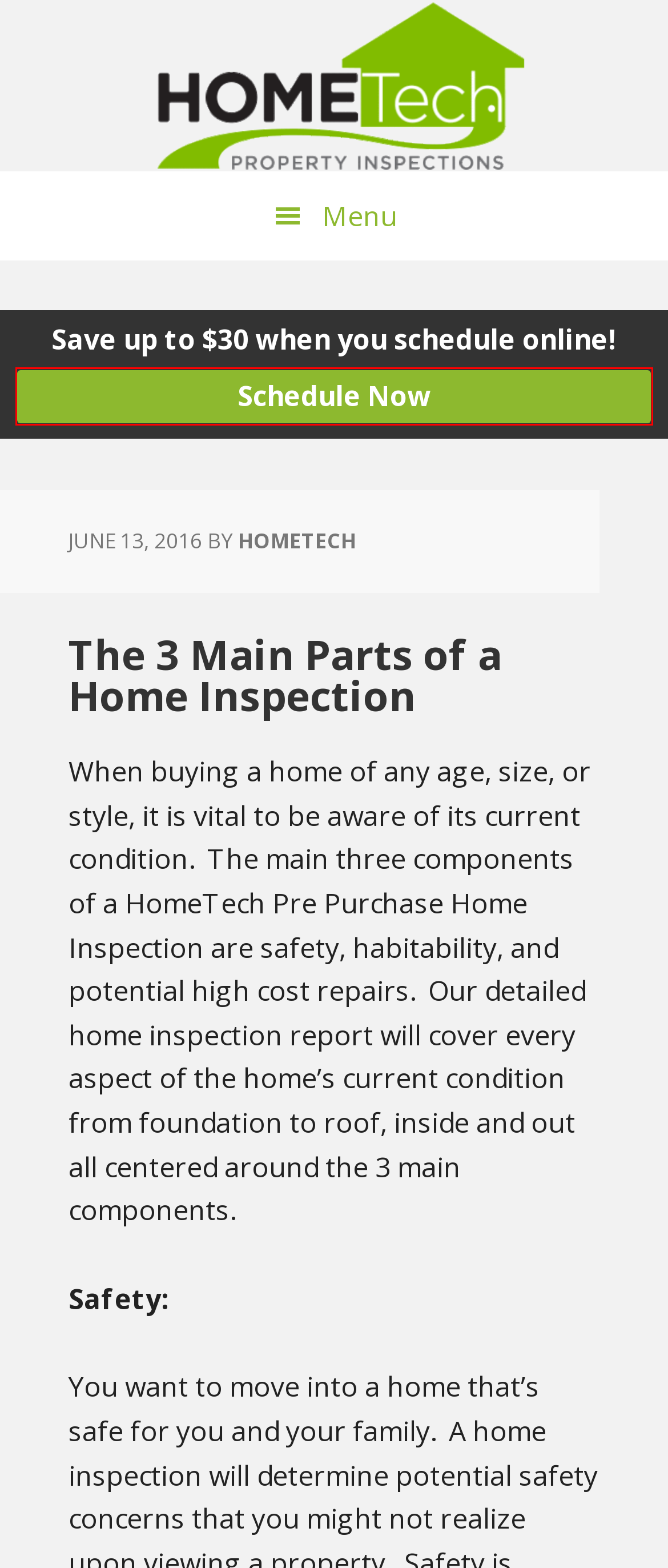View the screenshot of the webpage containing a red bounding box around a UI element. Select the most fitting webpage description for the new page shown after the element in the red bounding box is clicked. Here are the candidates:
A. HomeTech Home Inspections - Park City, Heber and Midway
B. Top 6 Roofing Materials - HomeTech Home Inspections
C. What is the difference between an appraisal and an inspection? - HomeTech Home Inspections
D. Homeowner Tips Archives - HomeTech Home Inspections
E. Schedule a Home Inspection - HomeTech Home Inspections
F. Inspections Archives - HomeTech Home Inspections
G. Easter Activities 2024 - HomeTech Home Inspections
H. HomeTech, Author at HomeTech Home Inspections

E